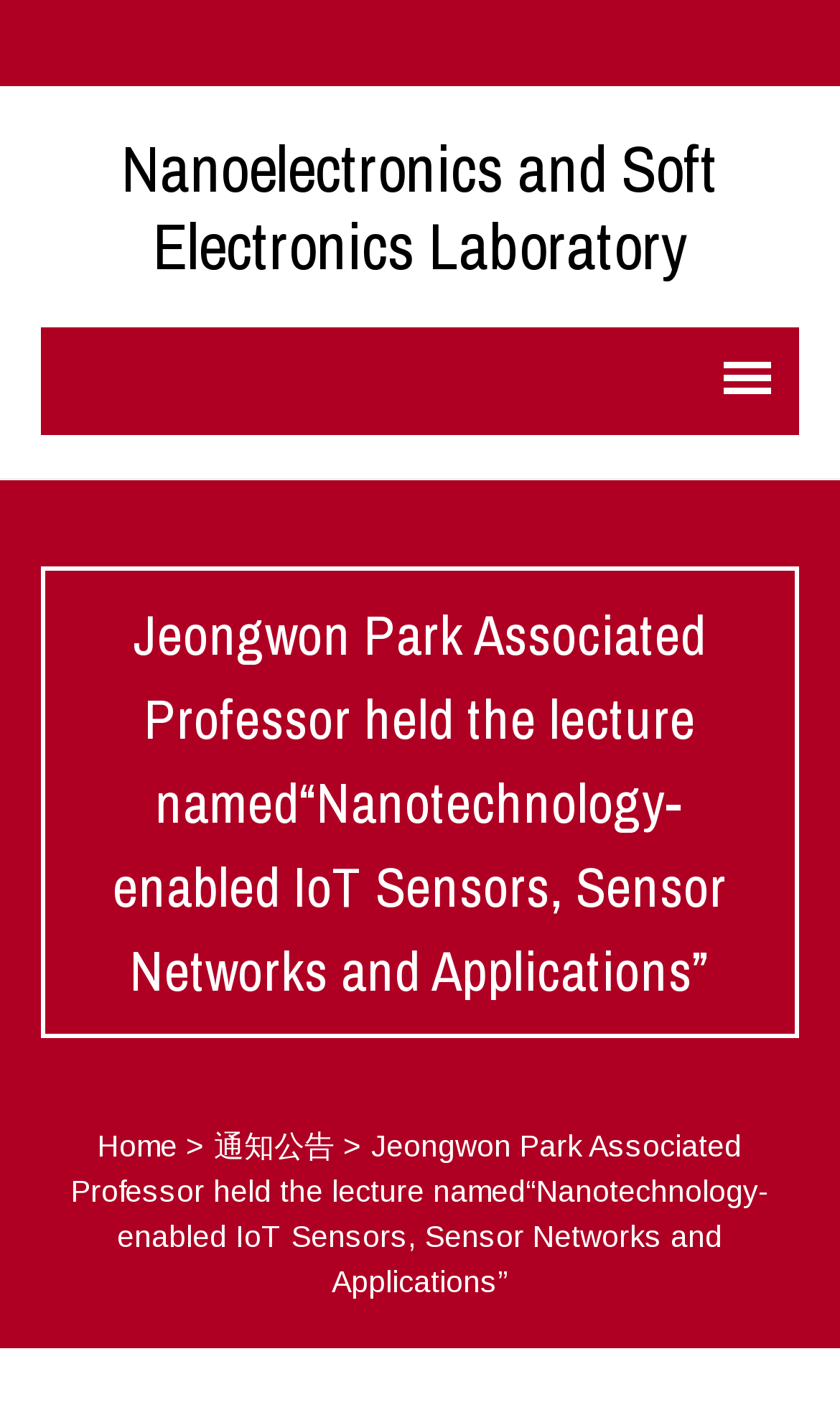Summarize the webpage in an elaborate manner.

The webpage appears to be a news article or a lecture announcement page. At the top, there is a heading that reads "Nanoelectronics and Soft Electronics Laboratory". Below this heading, there is a link with the same text. 

On the right side of the page, near the top, there is a link with no text. 

The main content of the page is a heading that announces a lecture held by Jeongwon Park, an Associated Professor, titled "Nanotechnology-enabled IoT Sensors, Sensor Networks and Applications". 

At the bottom of the page, there are three links: "Home" on the left, followed by a ">" symbol, and then "通知公告" (which translates to "Notice" or "Announcement" in English) on the right. 

There is also a repeated text "Jeongwon Park Associated Professor held the lecture named“Nanotechnology-enabled IoT Sensors, Sensor Networks and Applications”" at the bottom of the page, which seems to be a summary or a title of the lecture.